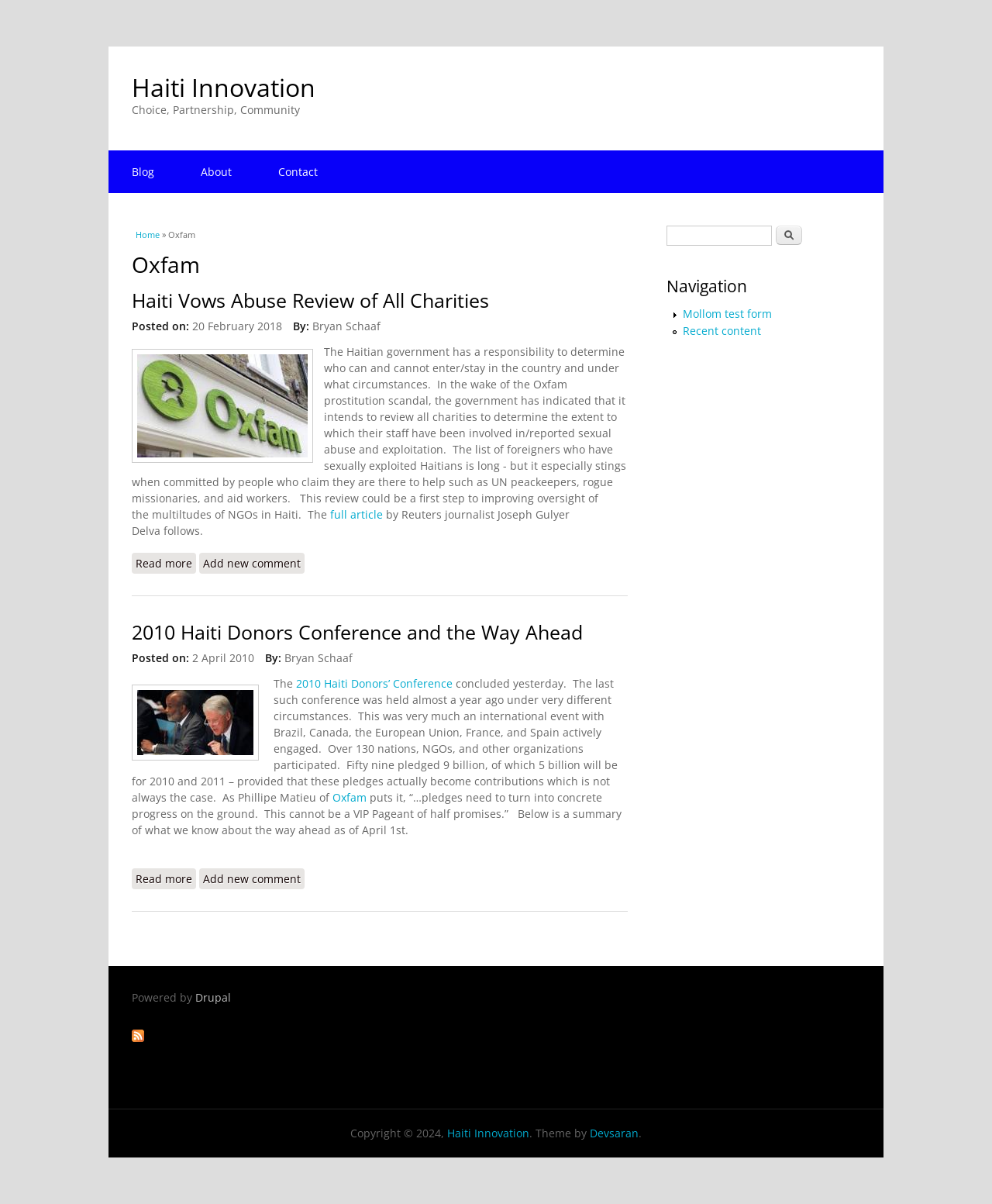Provide a brief response to the question below using one word or phrase:
What is the name of the organization?

Oxfam